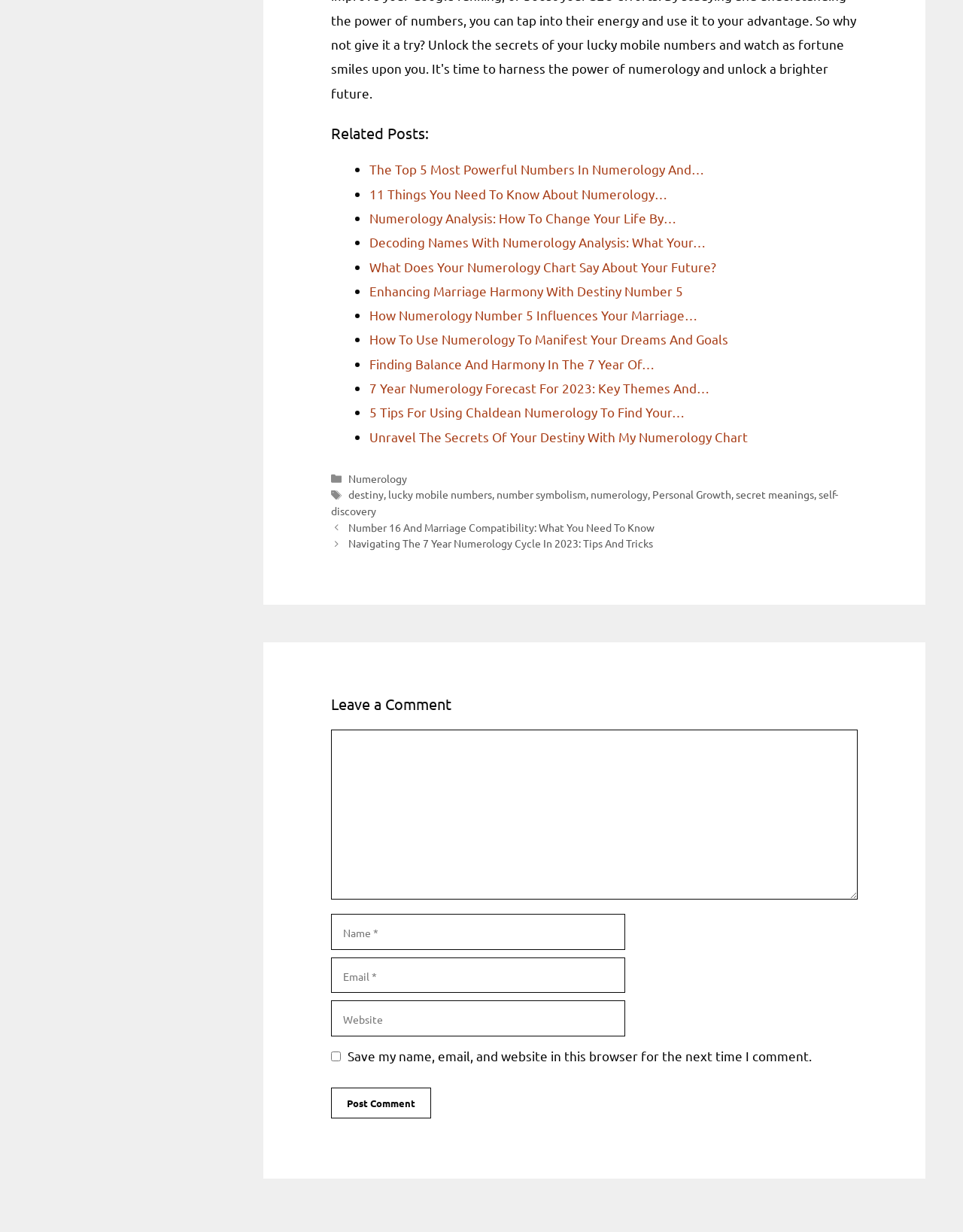Respond to the following question using a concise word or phrase: 
How many list markers are there in the 'Related Posts' section?

10